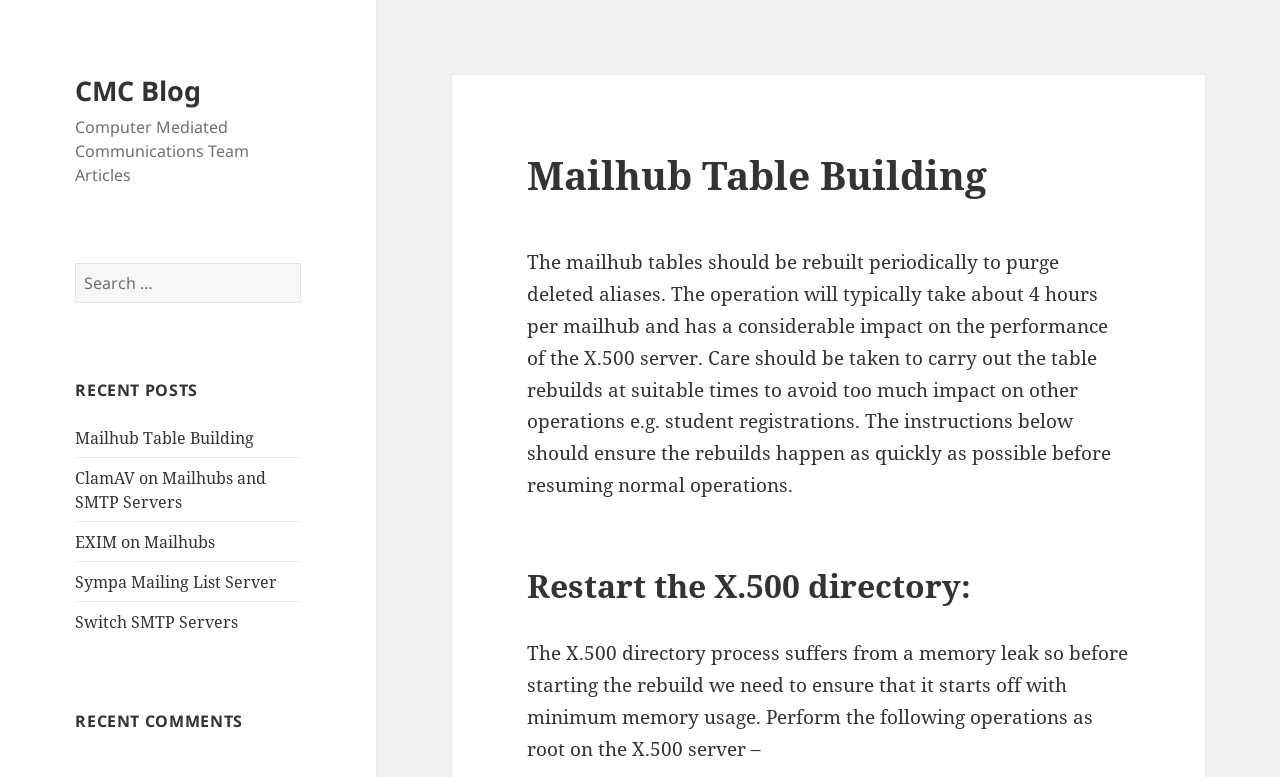Answer the question briefly using a single word or phrase: 
What is the issue with the X.500 directory process?

Memory leak